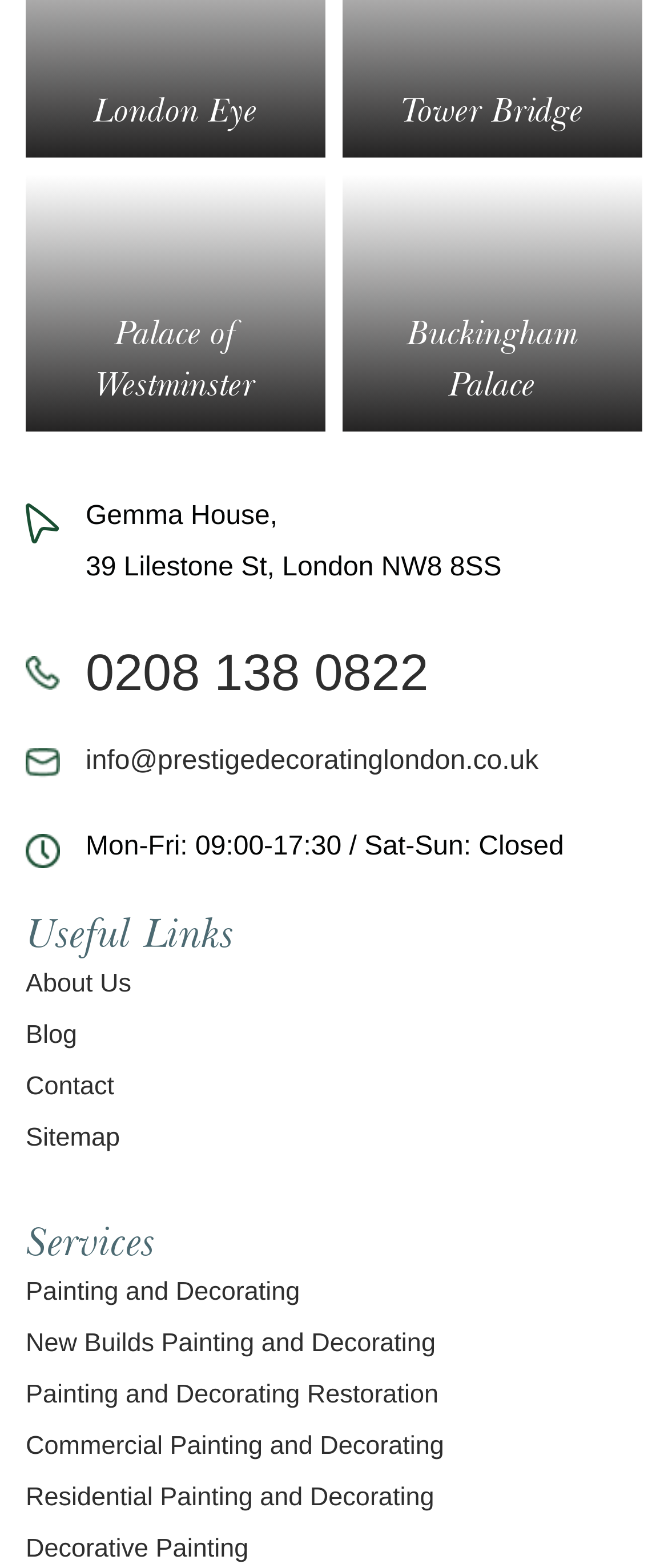Could you provide the bounding box coordinates for the portion of the screen to click to complete this instruction: "Learn about painting and decorating services"?

[0.038, 0.814, 0.449, 0.833]